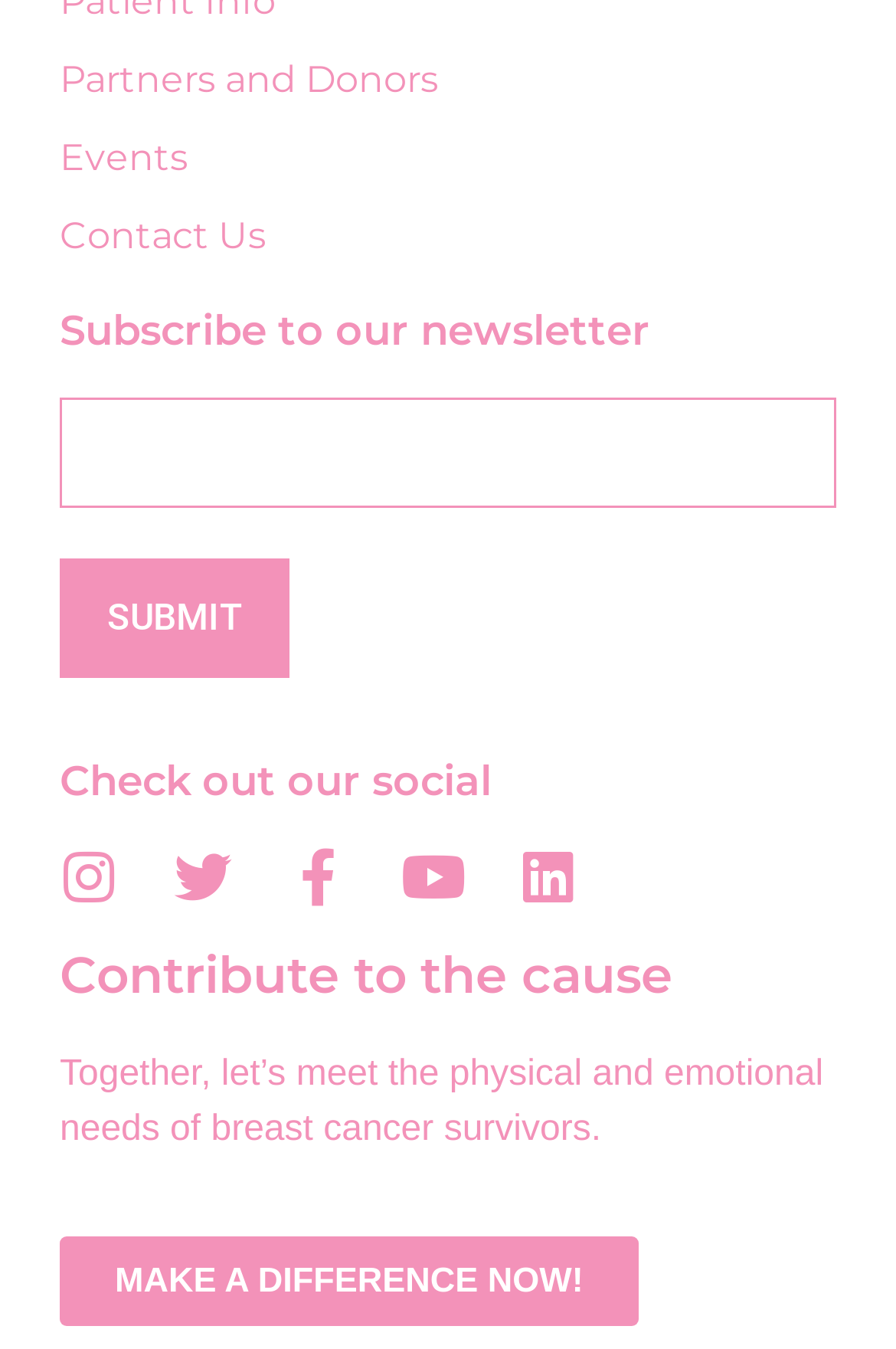Examine the image and give a thorough answer to the following question:
How many social media links are available?

I counted the number of social media links available on the webpage, which are Instagram, Twitter, Facebook, Youtube, and Linkedin, and found that there are 5 links in total.